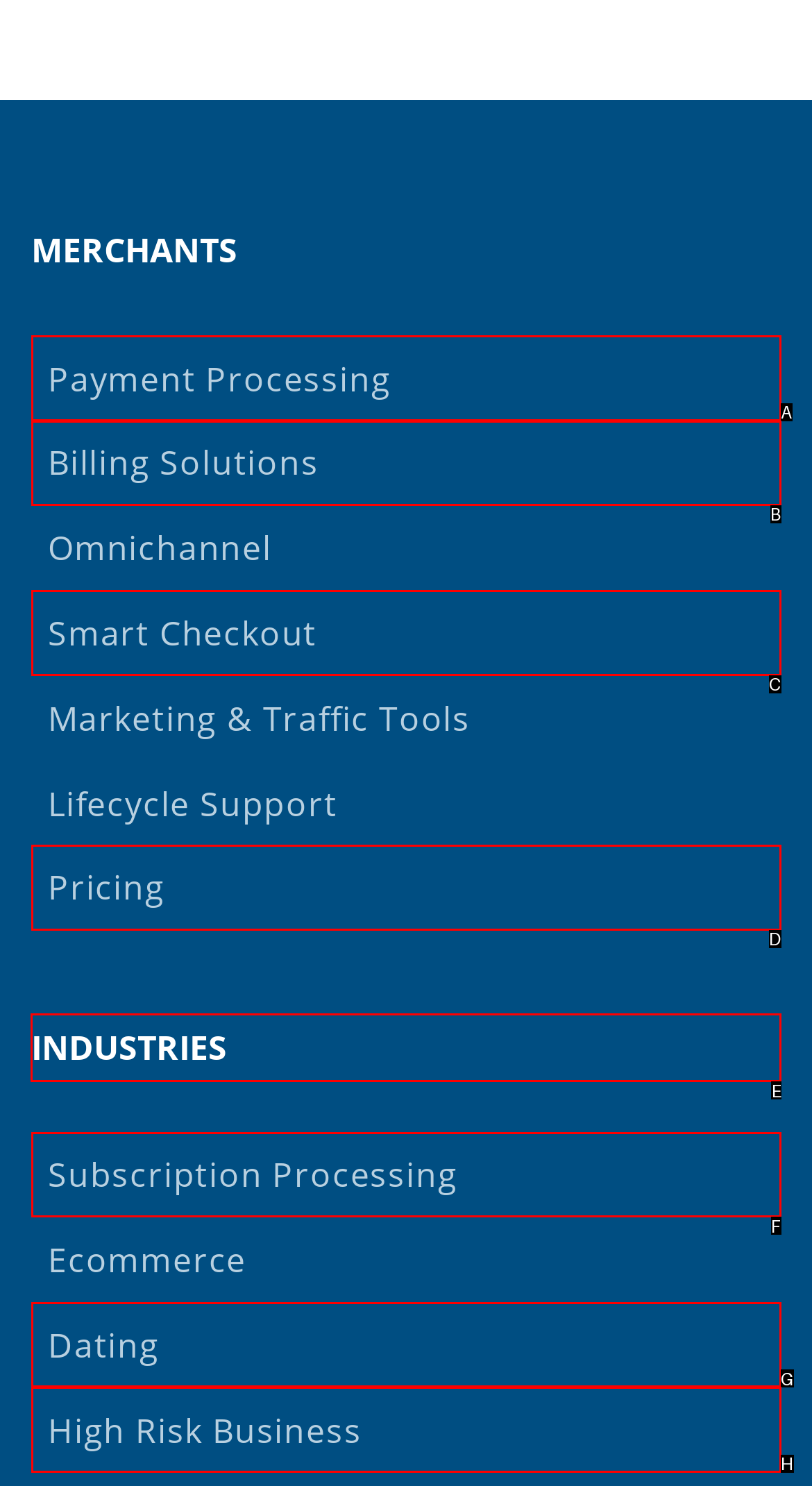To complete the task: Discover INDUSTRIES, select the appropriate UI element to click. Respond with the letter of the correct option from the given choices.

E